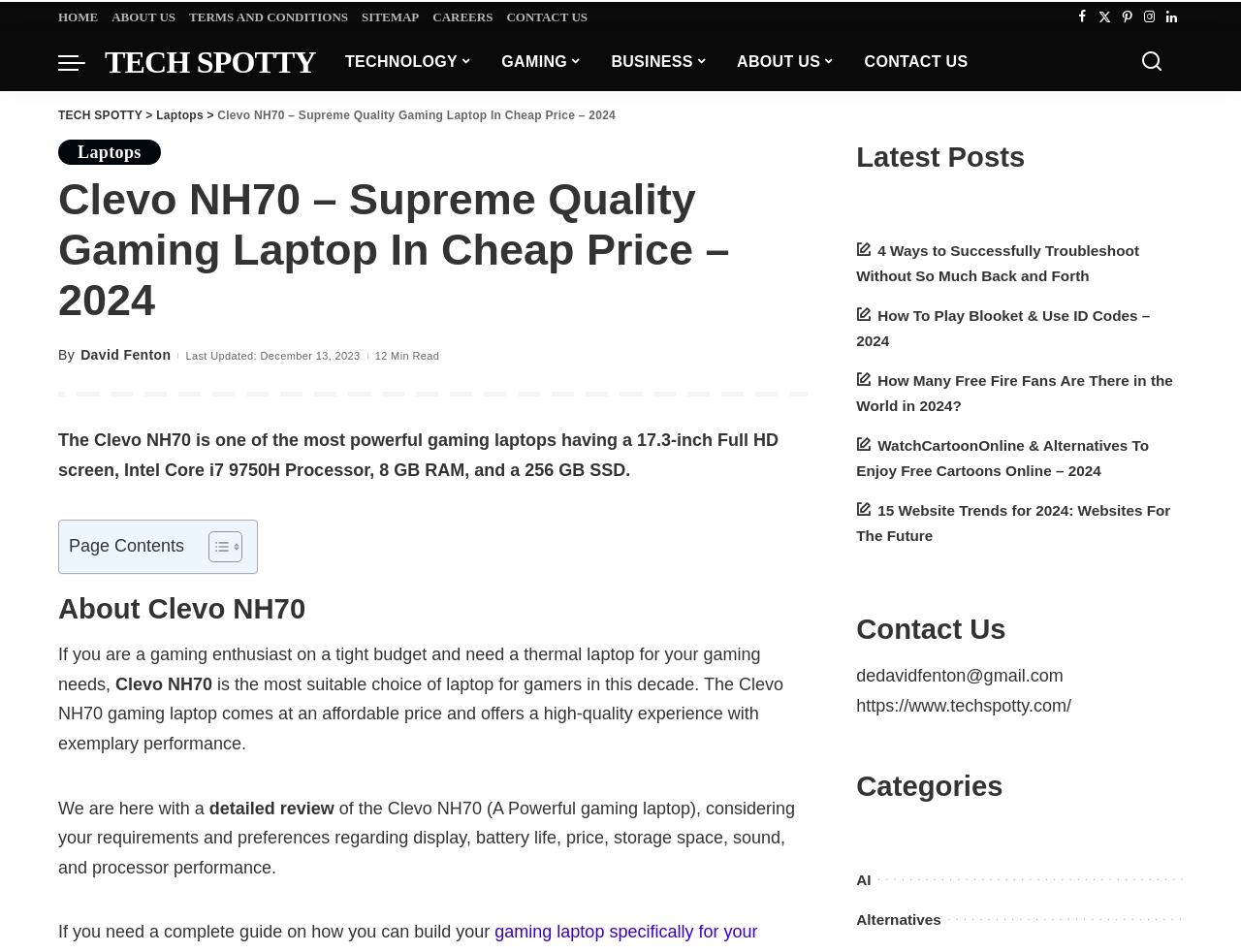Find the bounding box coordinates for the HTML element described as: "Alternatives". The coordinates should consist of four float values between 0 and 1, i.e., [left, top, right, bottom].

[0.69, 0.957, 0.758, 0.974]